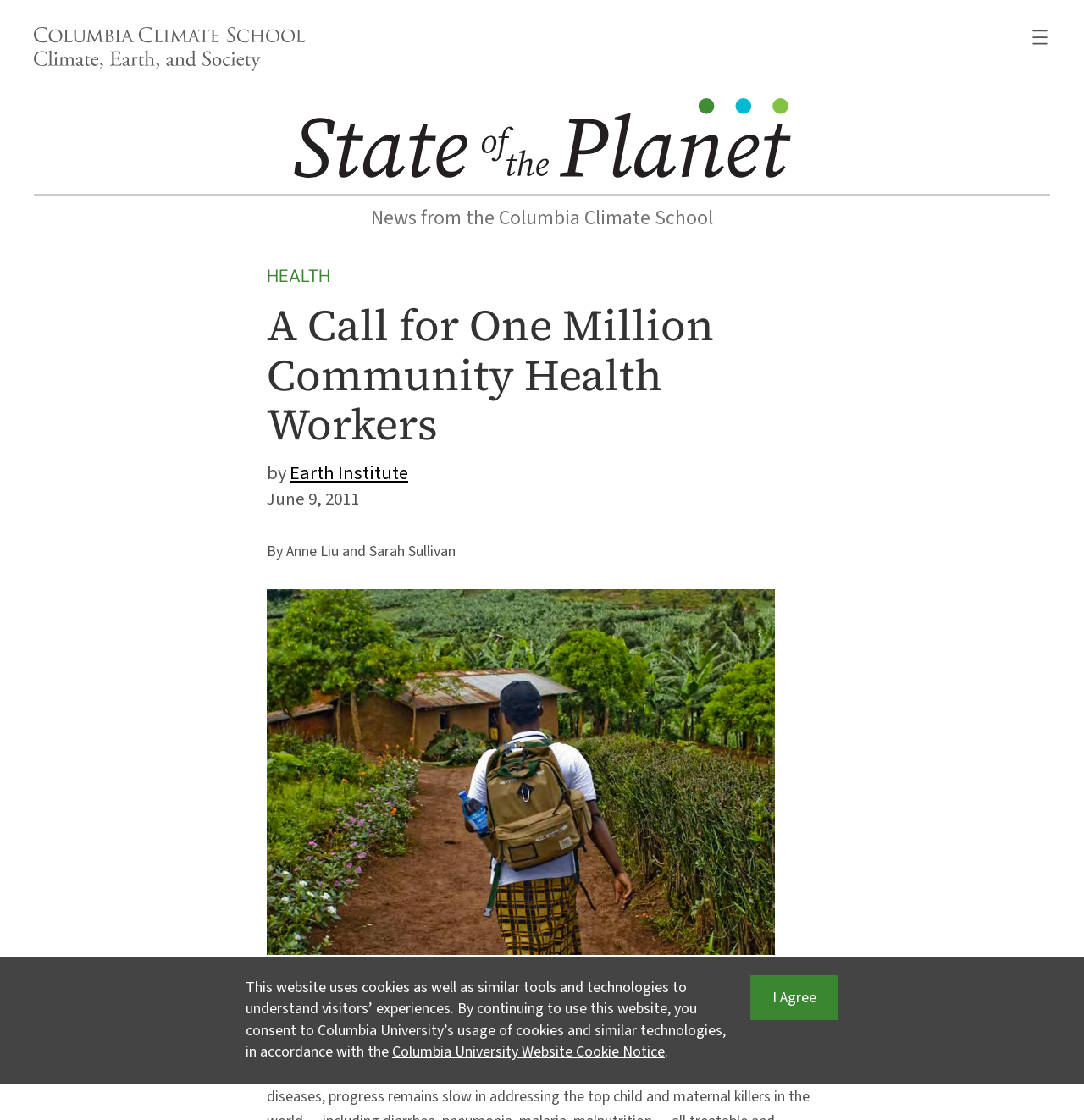What is the name of the authors of the article?
Refer to the image and respond with a one-word or short-phrase answer.

Anne Liu and Sarah Sullivan